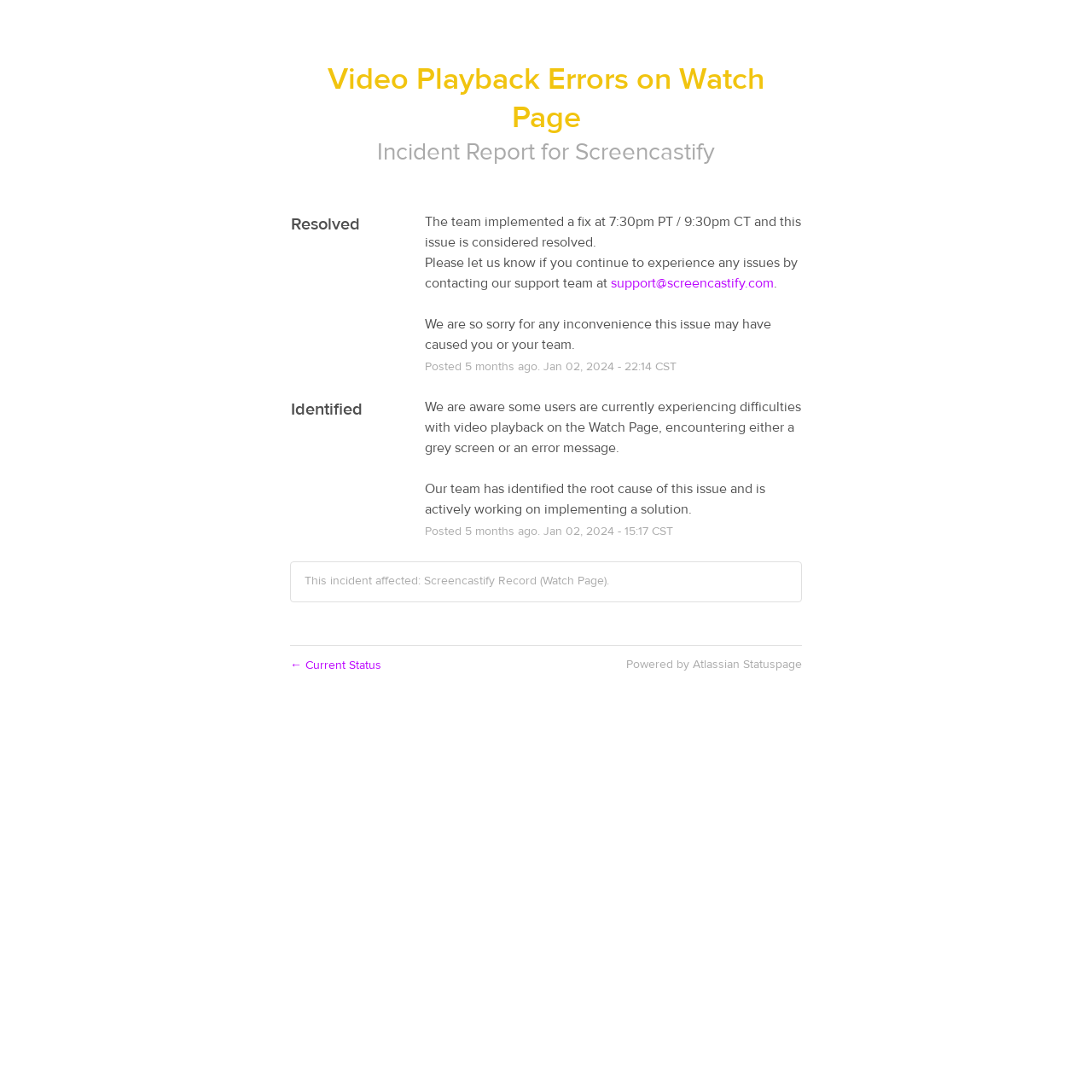When was the incident identified?
Answer the question based on the image using a single word or a brief phrase.

5 months ago